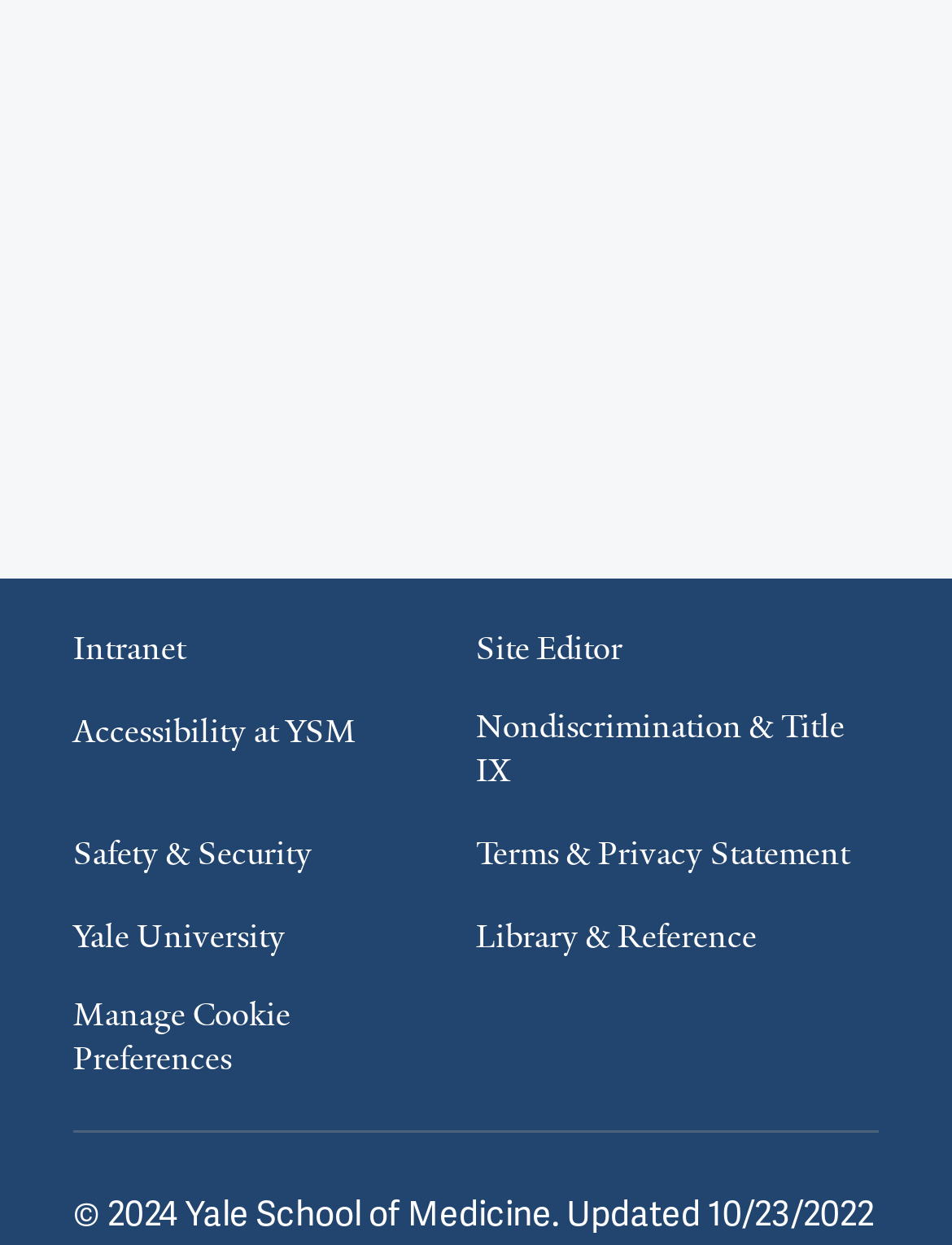How many links are in the footer section?
Answer the question in as much detail as possible.

I counted the number of link elements within the navigation element with the description 'Footer Secondary Links'. There are 9 links in total, including 'Intranet', 'Site Editor', and so on.